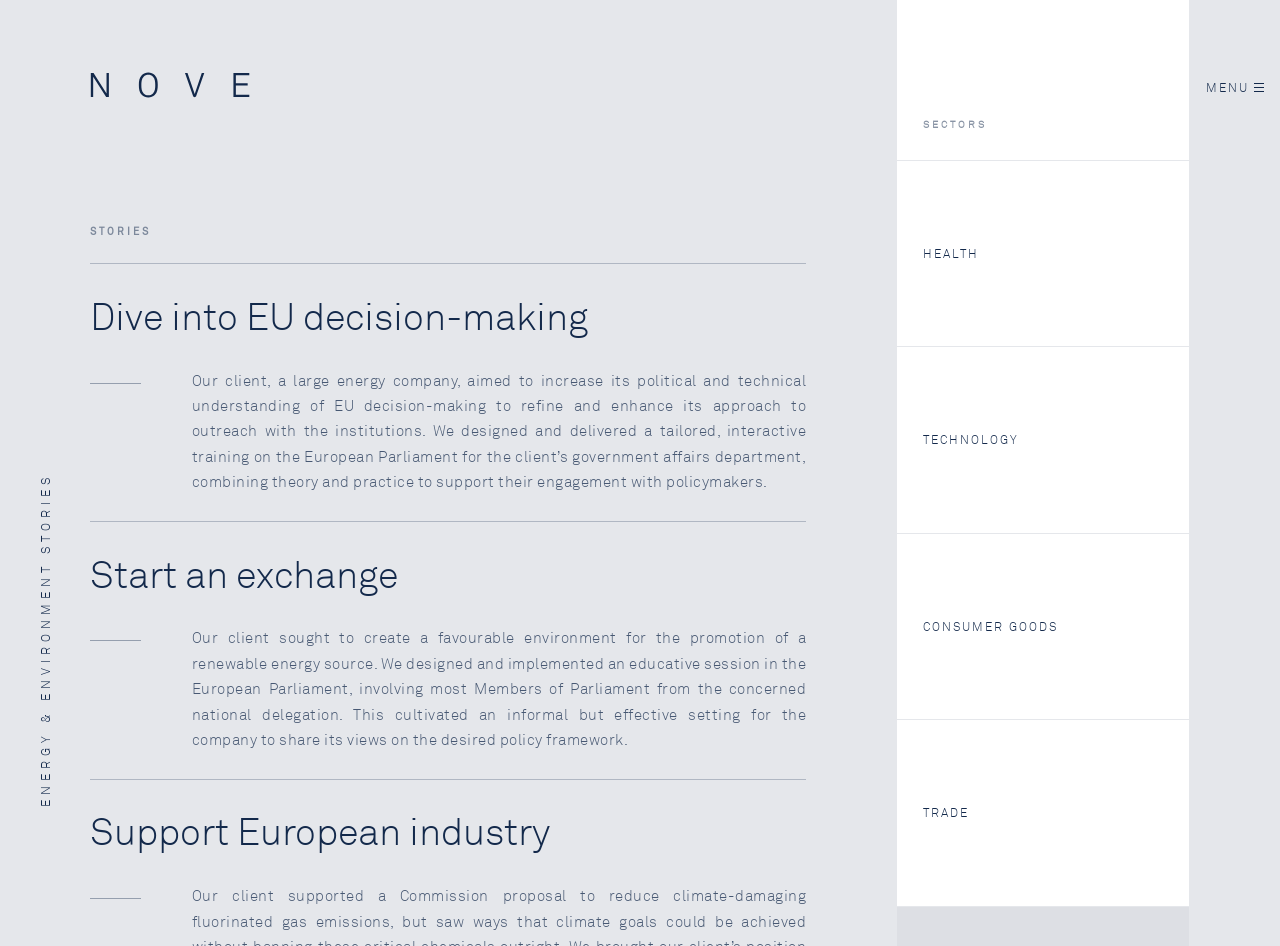Please reply to the following question with a single word or a short phrase:
What is the tone of the webpage?

Professional